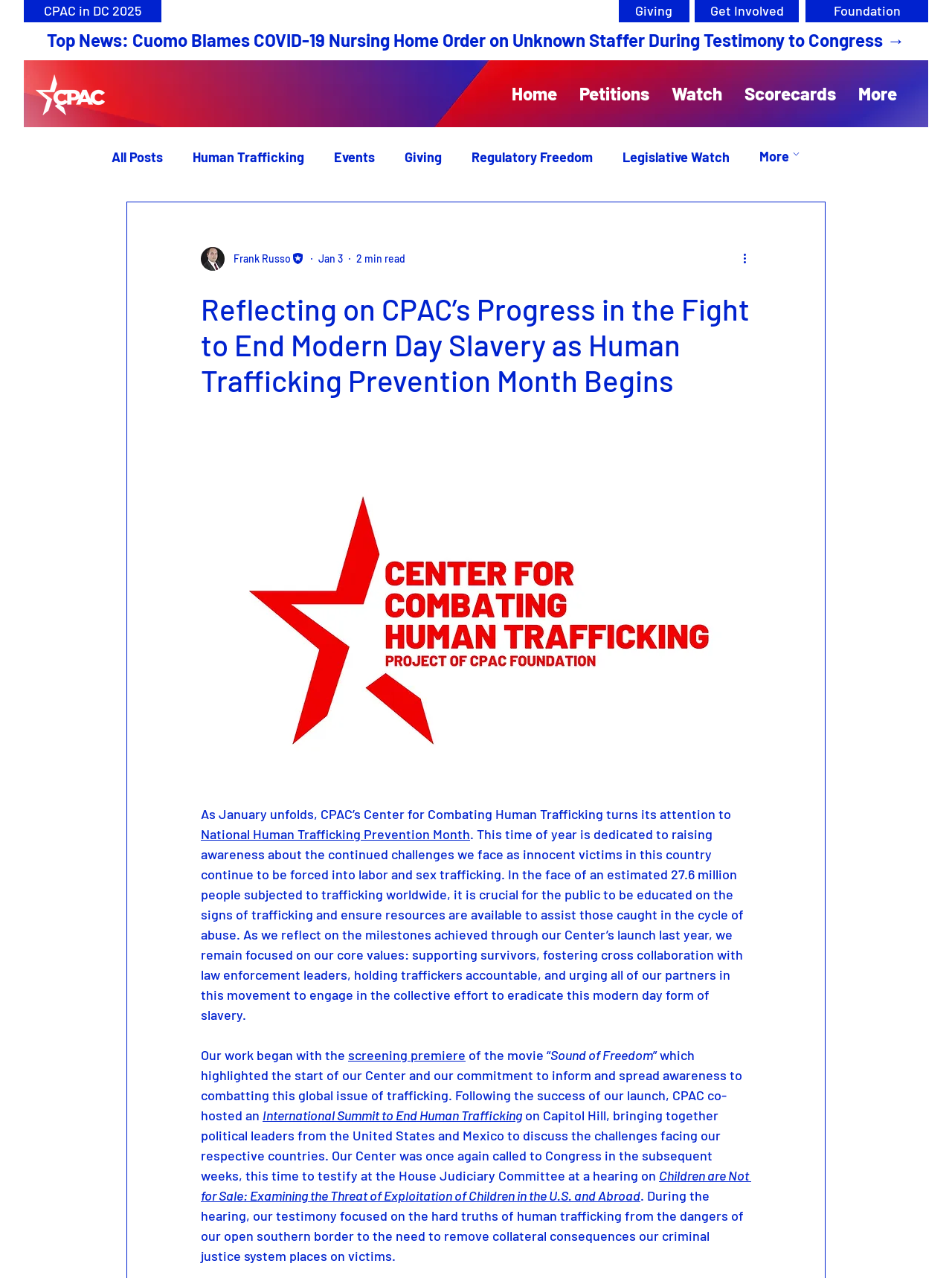What is the purpose of National Human Trafficking Prevention Month? Based on the image, give a response in one word or a short phrase.

Raising awareness